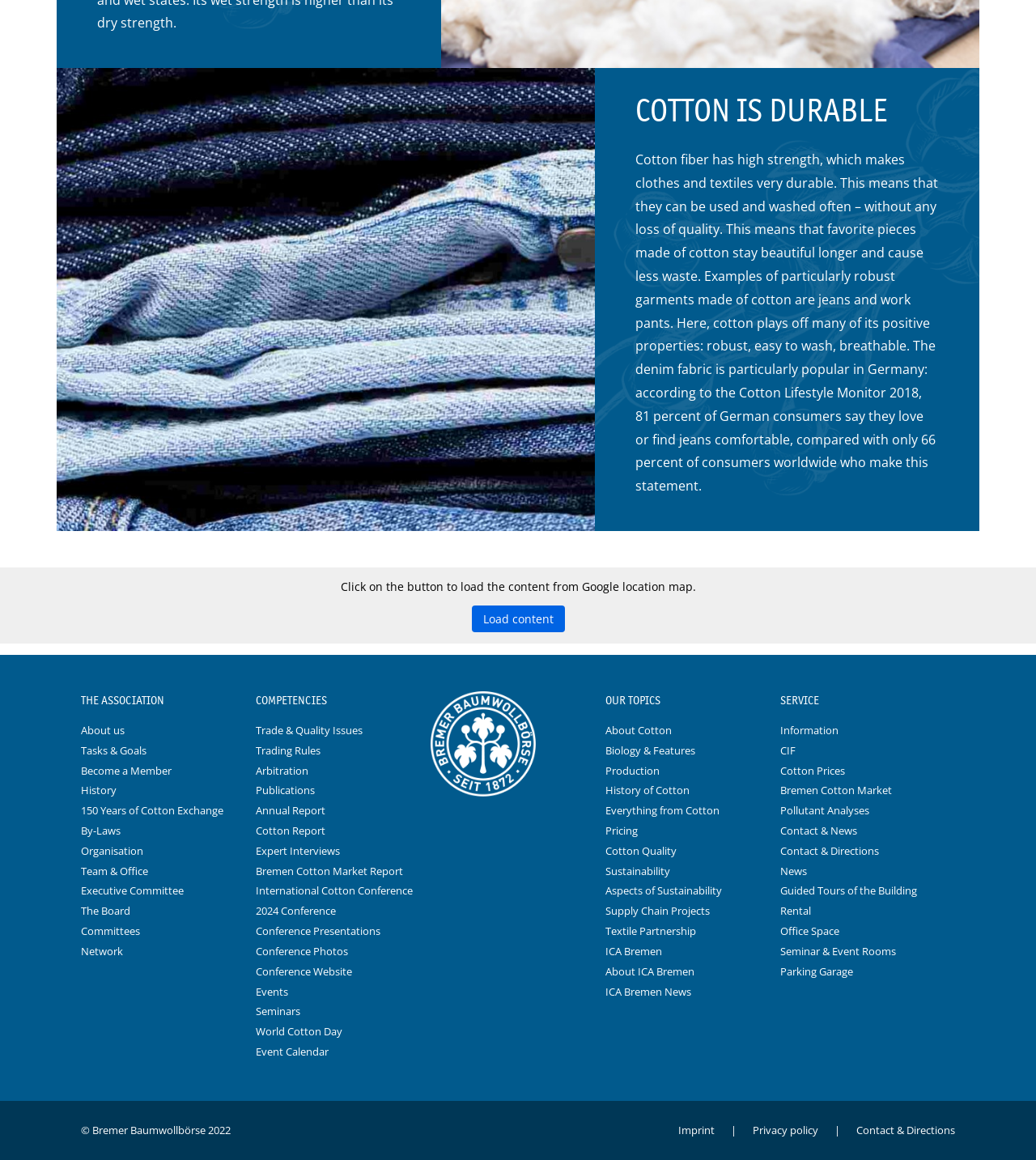What is the purpose of the 'Load content' button?
Using the information from the image, give a concise answer in one word or a short phrase.

To load Google location map content